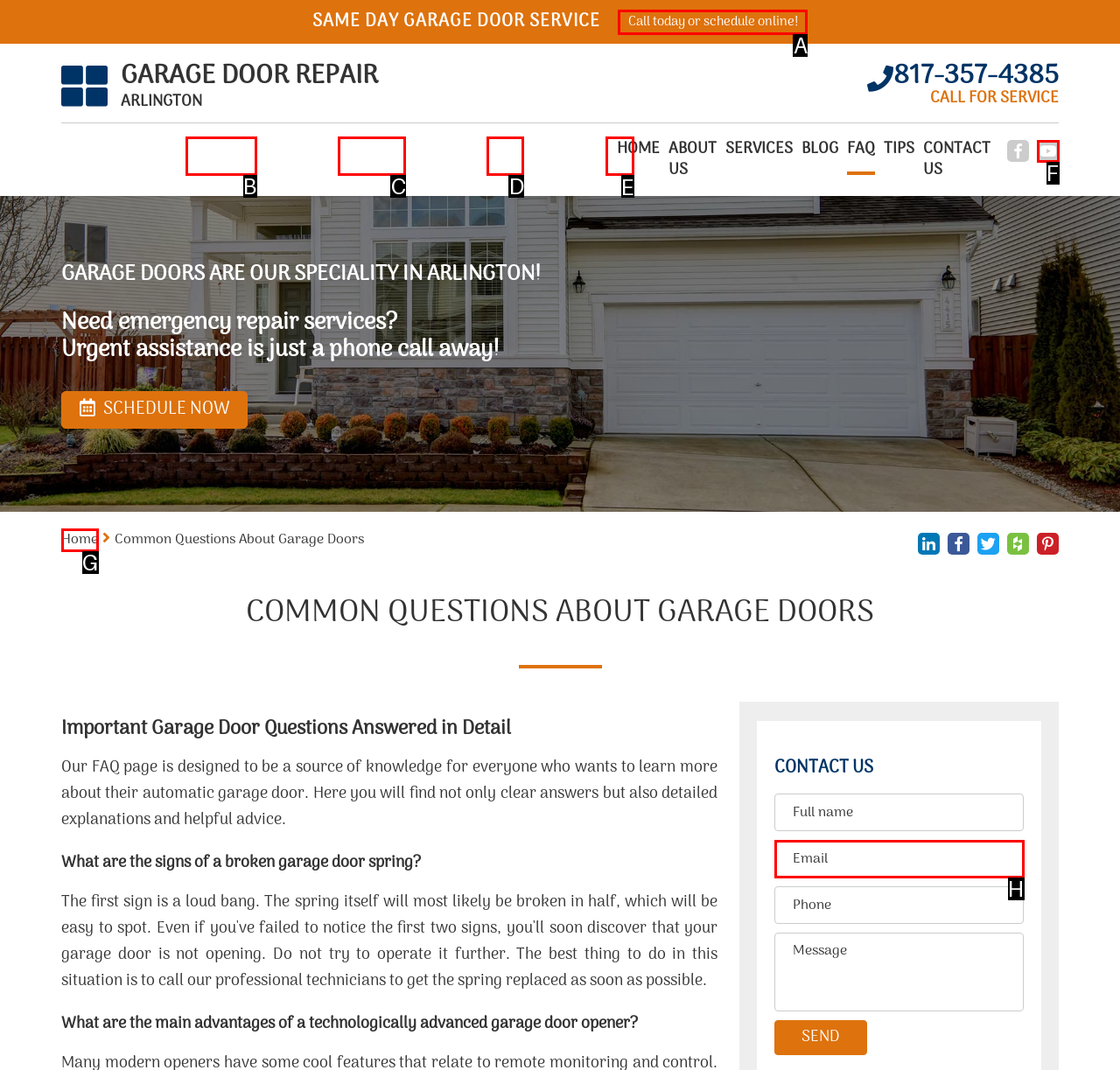Specify which element within the red bounding boxes should be clicked for this task: Click the 'FAQ' link Respond with the letter of the correct option.

E